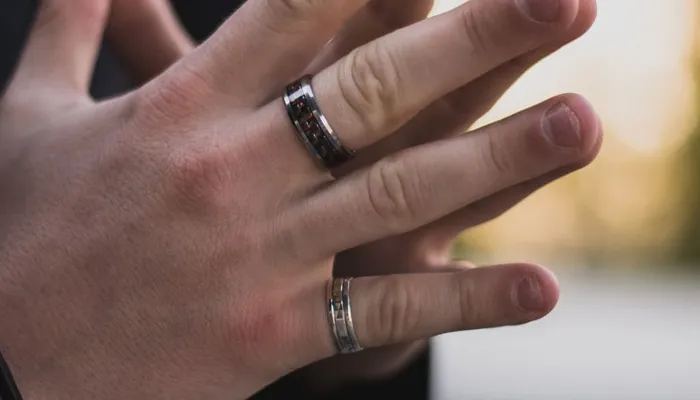Depict the image with a detailed narrative.

This captivating image showcases a close-up view of a man's hands adorned with two distinct rings. The rings display contrasting styles, with one featuring a sleek black band and the other a polished silver design. The hand gesture suggests an engaged or thoughtful pose, highlighting the significance of jewelry in personal expression. The background softly blurs, emphasizing the man’s hands and the rings, which symbolize not just fashion but also commitment and individuality in style. This visual representation aligns with the theme of the article, "Male Fashion Jewelry Advice – 10 Mistakes You Should Avoid," which emphasizes the importance of selecting and styling jewelry appropriately for men.